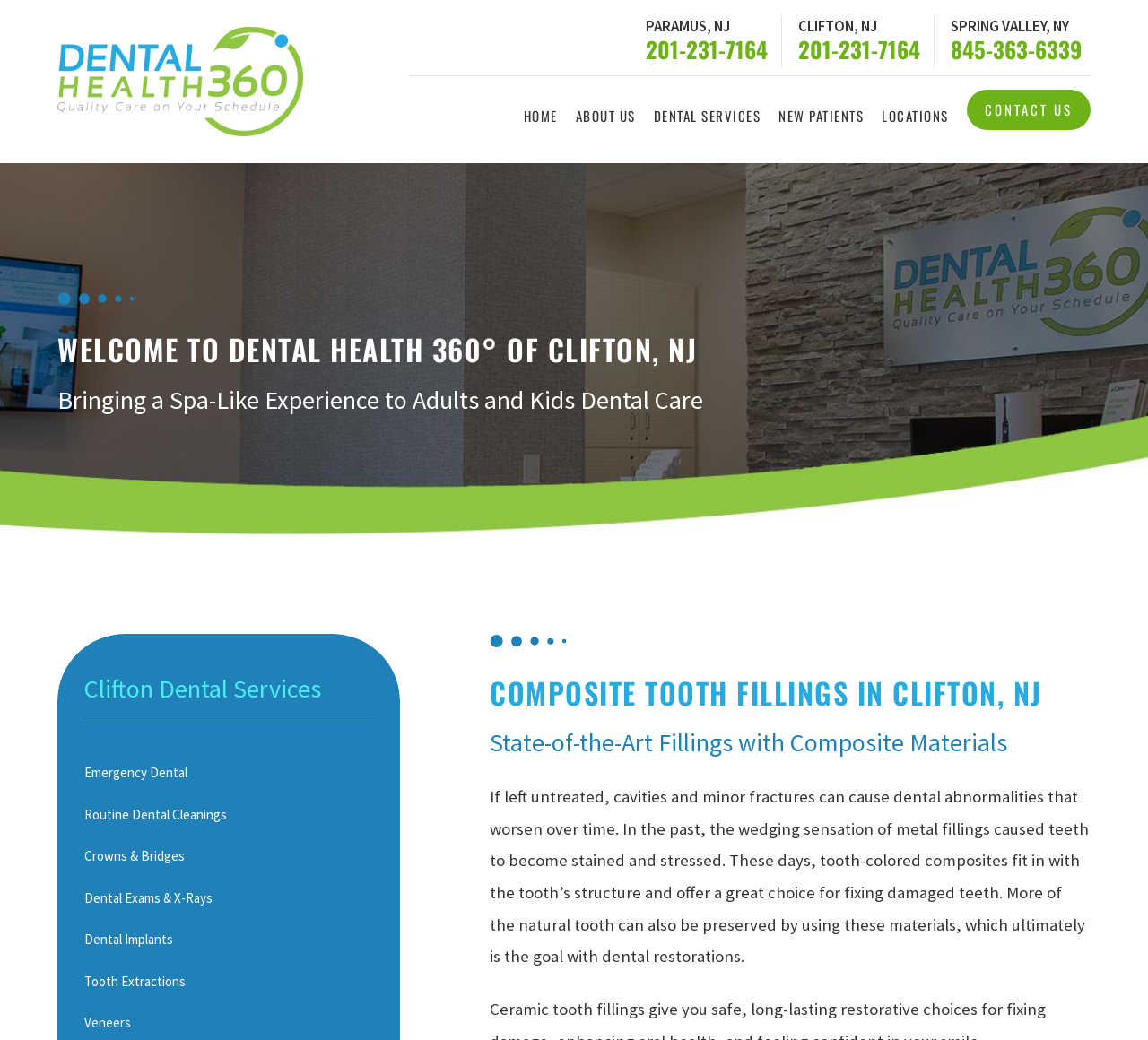Find the bounding box coordinates of the element to click in order to complete this instruction: "Learn about Clifton Dental Services". The bounding box coordinates must be four float numbers between 0 and 1, denoted as [left, top, right, bottom].

[0.073, 0.642, 0.325, 0.683]